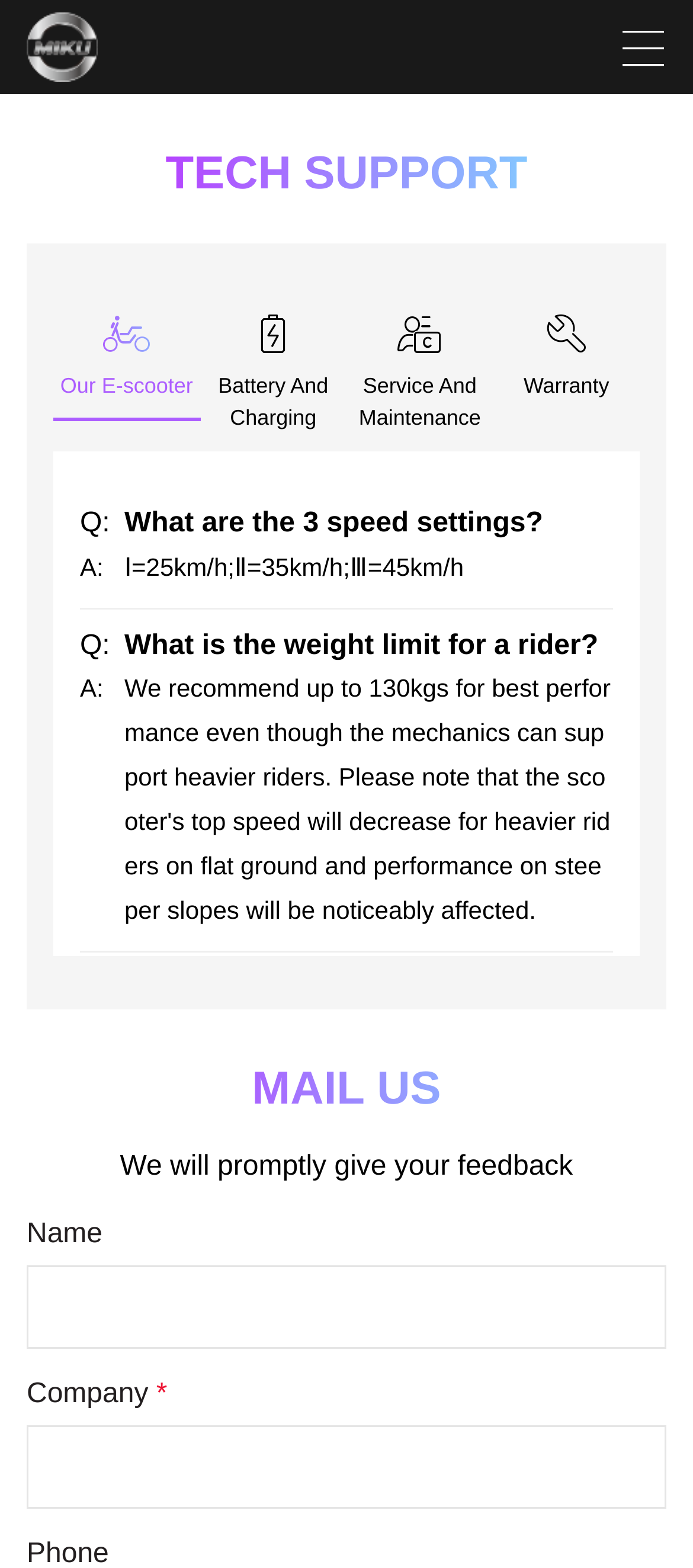What are the three speed settings of Miku e-scooter?
Please give a detailed answer to the question using the information shown in the image.

I found the answer in the DescriptionList section of the webpage, where it says 'What are the 3 speed settings?' and the answer is provided as 'Ⅰ=25km/h;Ⅱ=35km/h;Ⅲ=45km/h'.